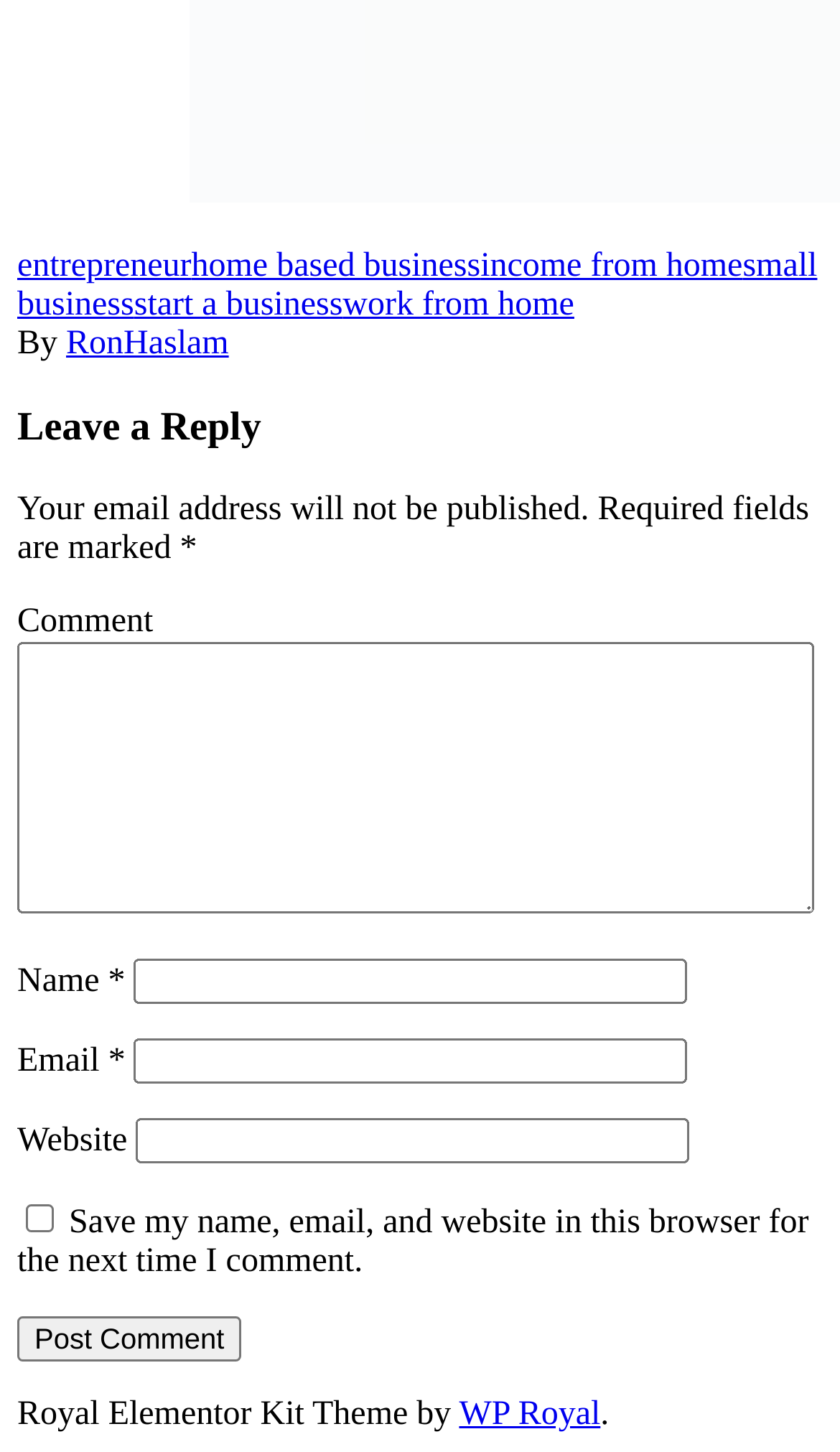Respond to the following query with just one word or a short phrase: 
What is the purpose of the checkbox?

Save comment info